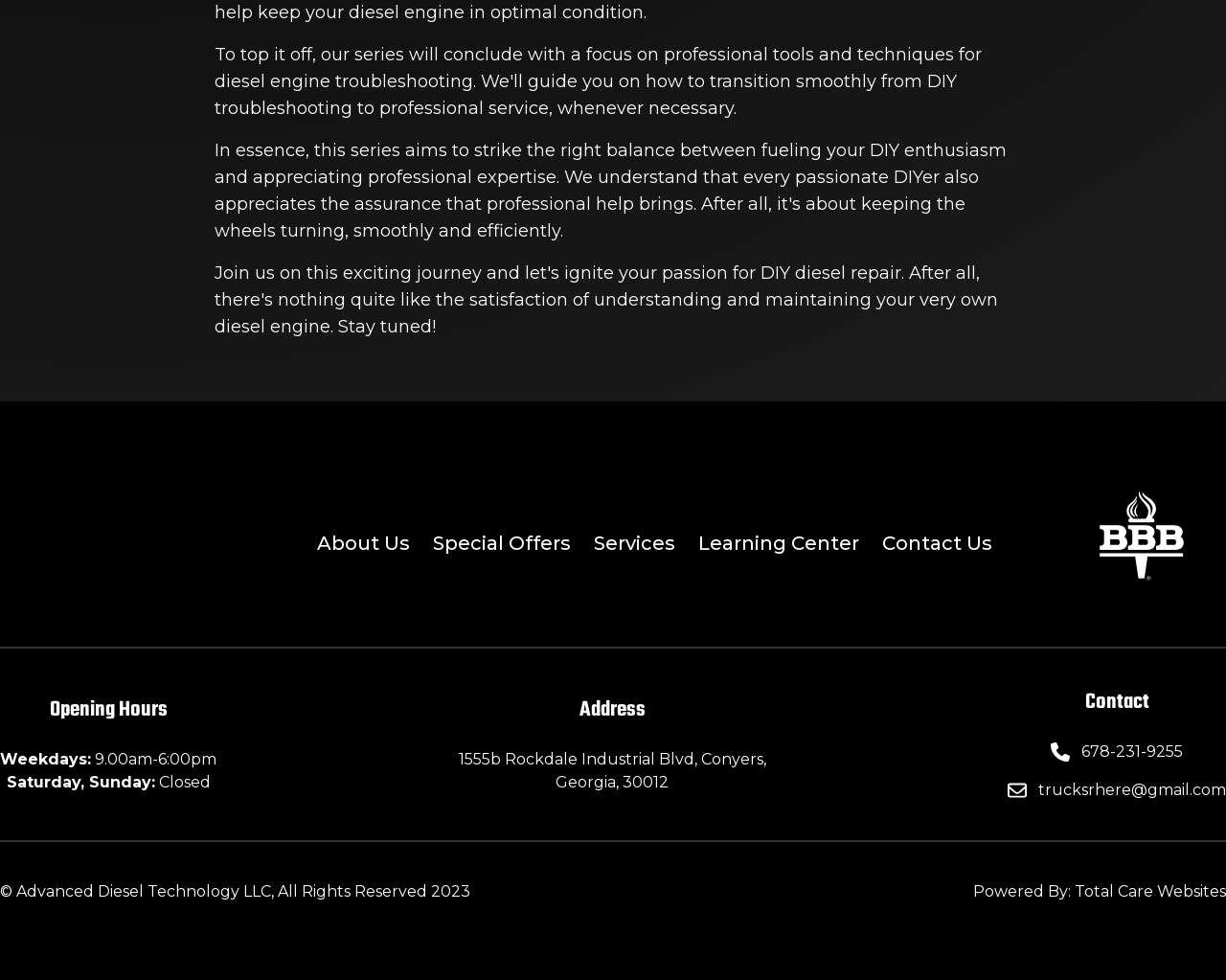What is the phone number to contact Advanced Diesel Technology?
Look at the image and provide a detailed response to the question.

I searched for the contact information on the webpage and found the phone number next to an image of a phone. The phone number is '678-231-9255'.